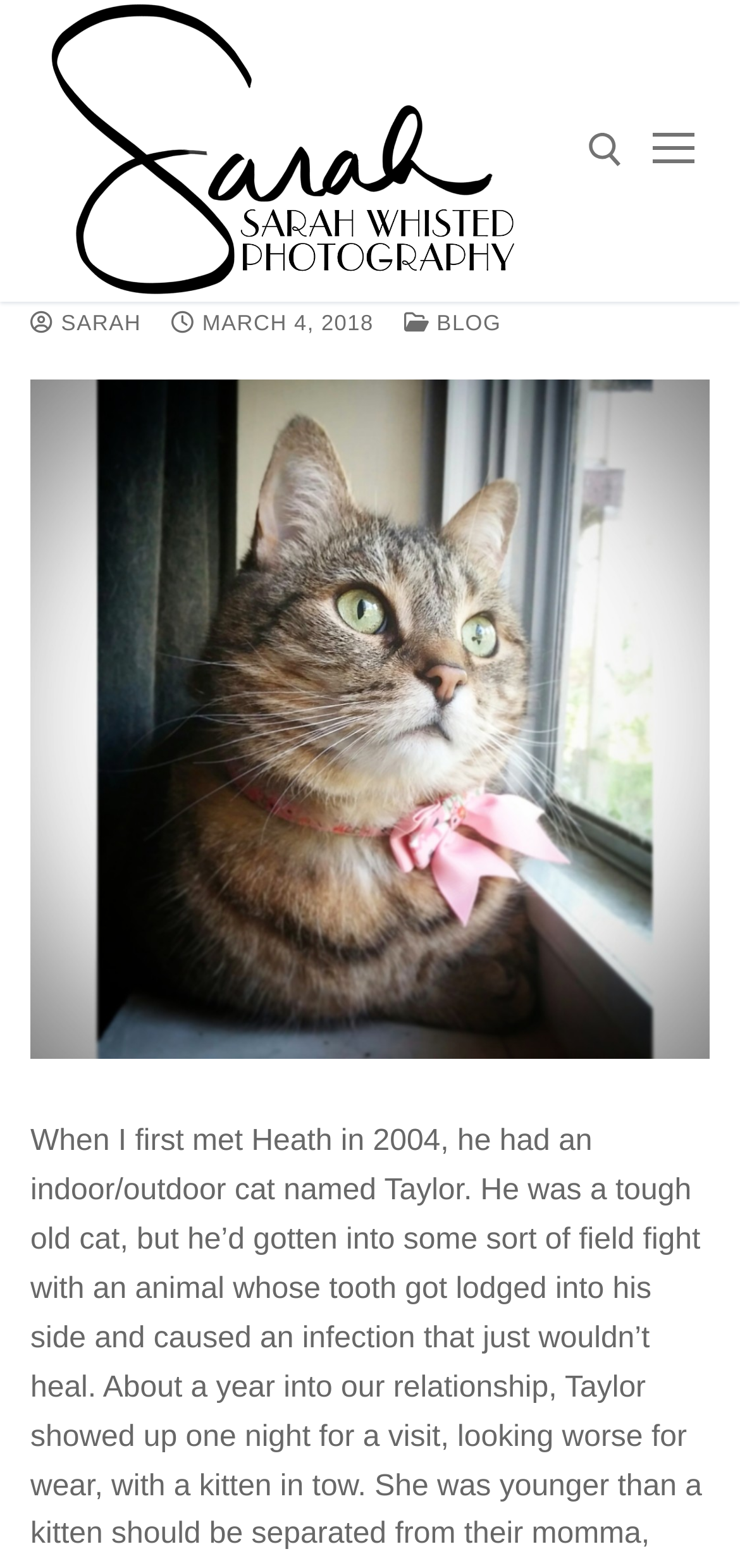Locate the UI element that matches the description parent_node: Search for: aria-label="submit search" in the webpage screenshot. Return the bounding box coordinates in the format (top-left x, top-left y, bottom-right x, bottom-right y), with values ranging from 0 to 1.

[0.721, 0.198, 0.824, 0.244]